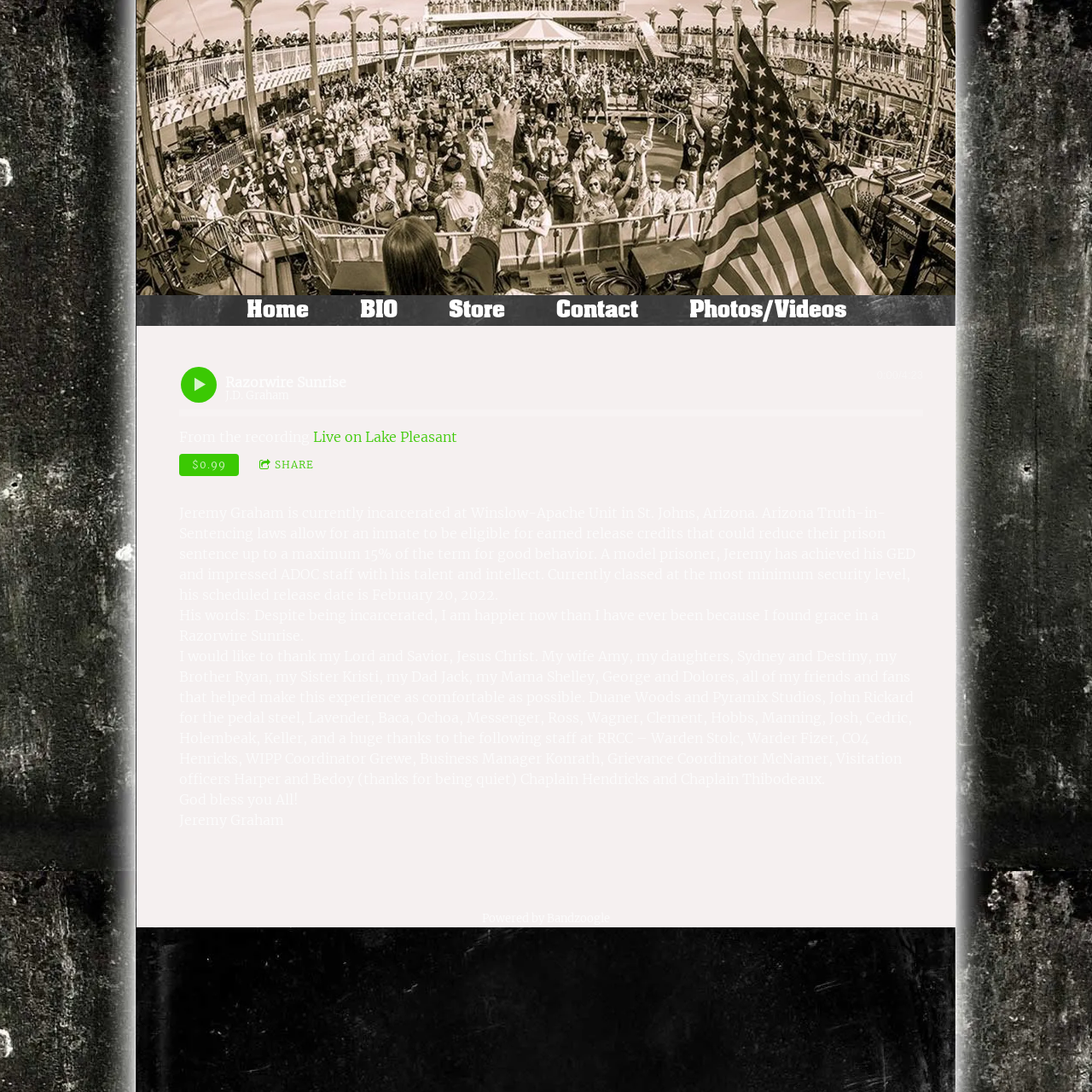Describe all the visual and textual components of the webpage comprehensively.

This webpage appears to be a music page, specifically for the song "Razorwire Sunrise" by J.D. Graham. At the top, there is a heading with the song title and the artist's name. Below this, there are five links: "Home", "BIO", "Store", "Contact", and "Photos/Videos", which are likely navigation links to other parts of the website.

The main content of the page is an article that takes up most of the screen. At the top of the article, there is a play button and the song title "Razorwire Sunrise" again, along with the artist's name. Below this, there is a timestamp "0:00 / 4:23" indicating the song's duration. 

The article then describes the song, stating that it is "From the recording Live on Lake Pleasant". There is a button to purchase the song for $0.99 and a link to share the song. 

The rest of the article is a biographical text about Jeremy Graham, the artist. It mentions his current incarceration and his achievements while in prison, including earning his GED and impressing prison staff with his talent and intellect. The text also includes quotes from Jeremy Graham, where he expresses his gratitude to various people and thanks his Lord and Savior, Jesus Christ. 

At the very bottom of the page, there is a content information section with a link to "Powered by Bandzoogle", which is likely a platform or service that hosts the website.